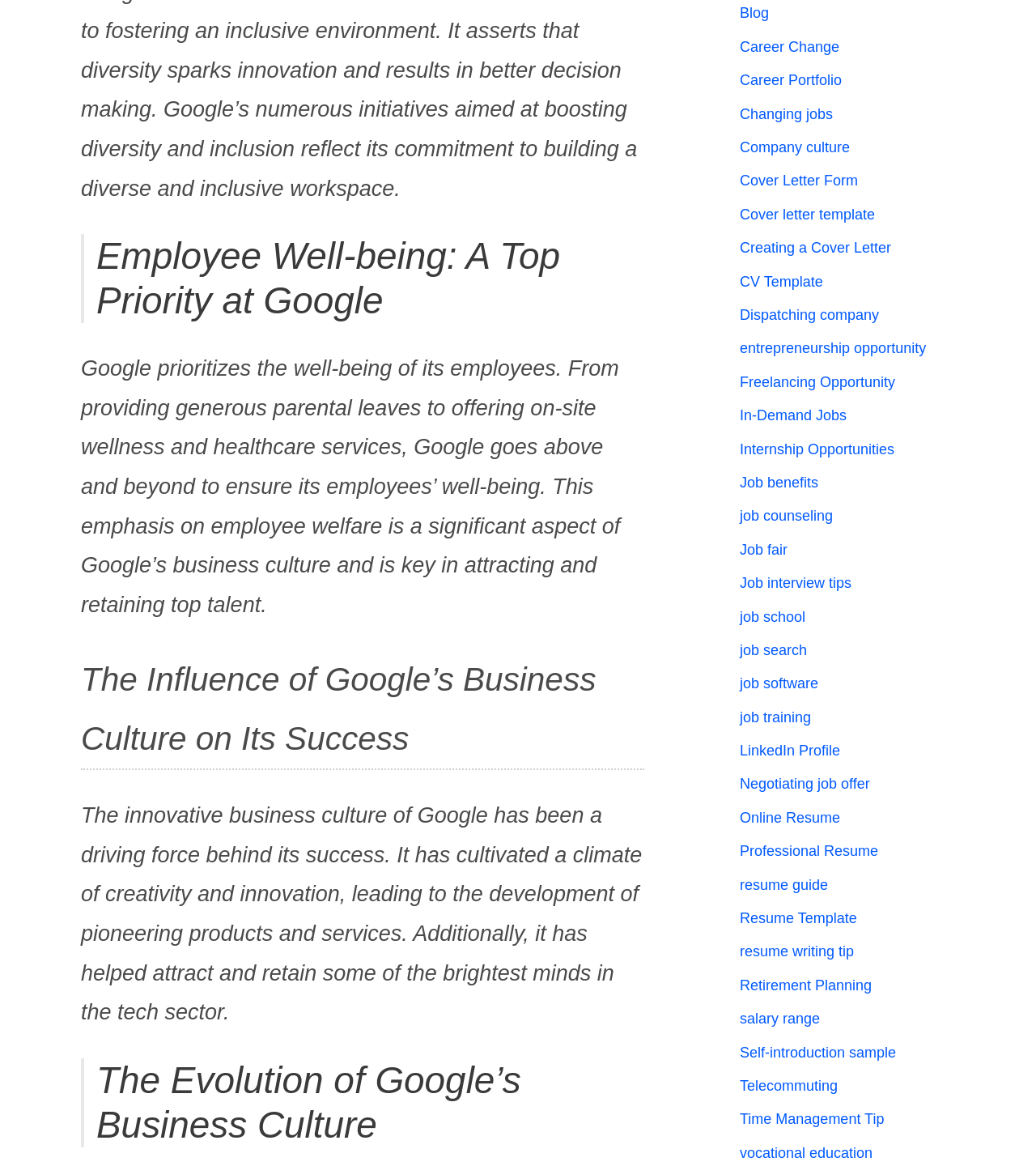Use the details in the image to answer the question thoroughly: 
What is the purpose of the links on the webpage?

The links on the webpage are related to career development and job search, such as 'Career Change', 'Cover Letter Form', 'Job interview tips', and 'Resume Template'. This suggests that the purpose of these links is to provide resources and guidance for individuals looking to develop their careers or search for jobs.